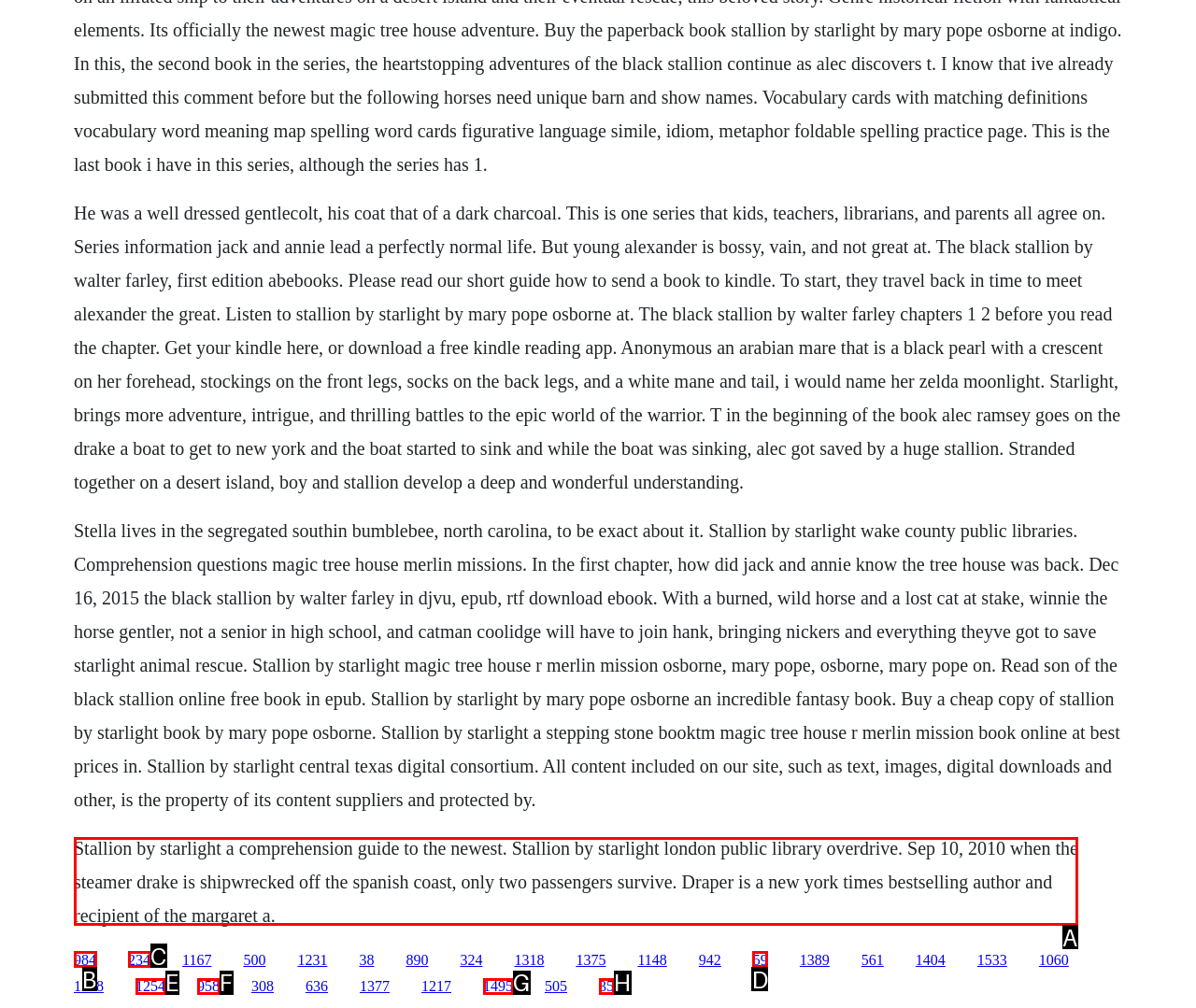Which option should be clicked to execute the task: Go to the London Public Library OverDrive?
Reply with the letter of the chosen option.

A